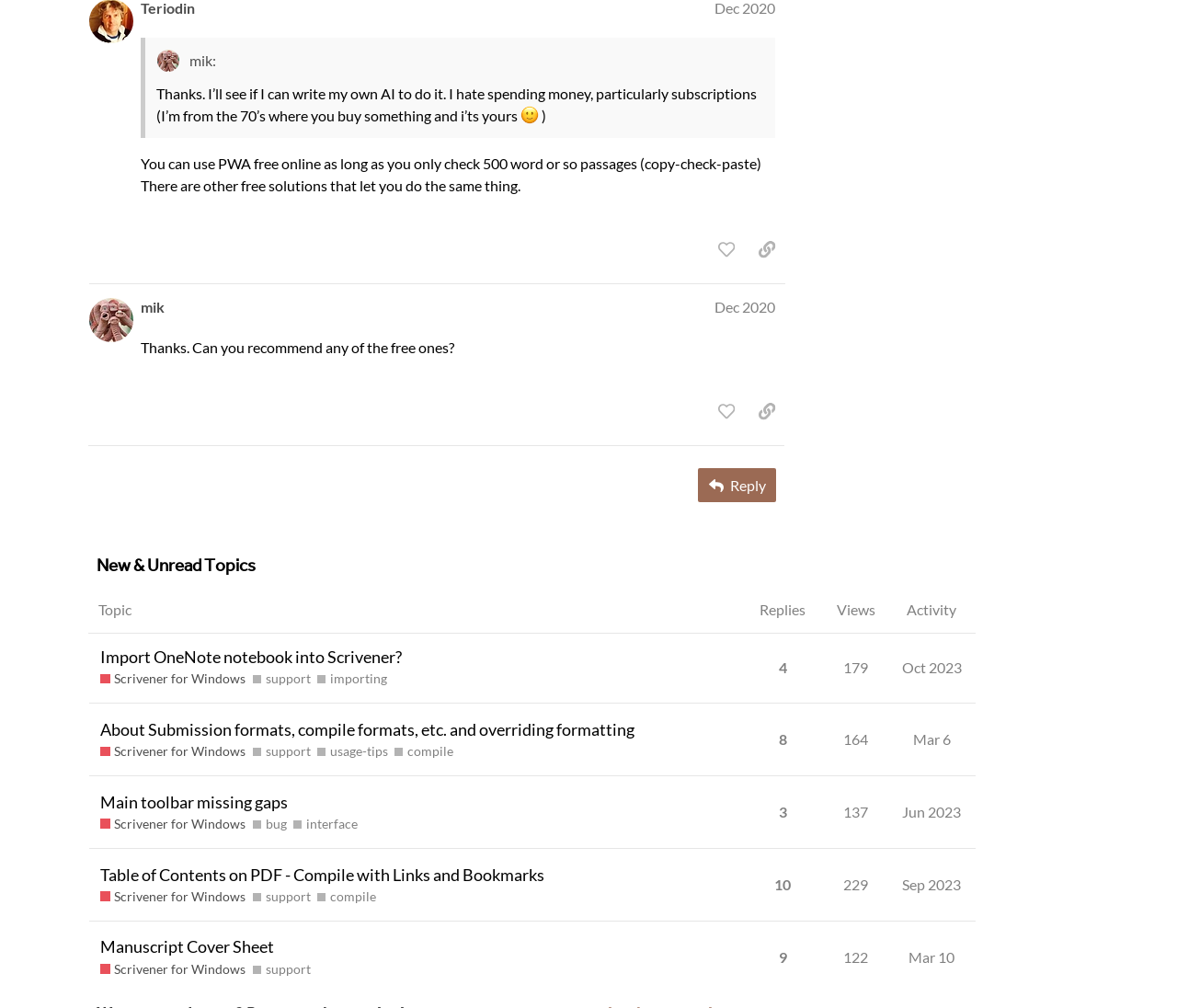Locate the bounding box coordinates of the region to be clicked to comply with the following instruction: "Reply to the post". The coordinates must be four float numbers between 0 and 1, in the form [left, top, right, bottom].

[0.593, 0.465, 0.659, 0.498]